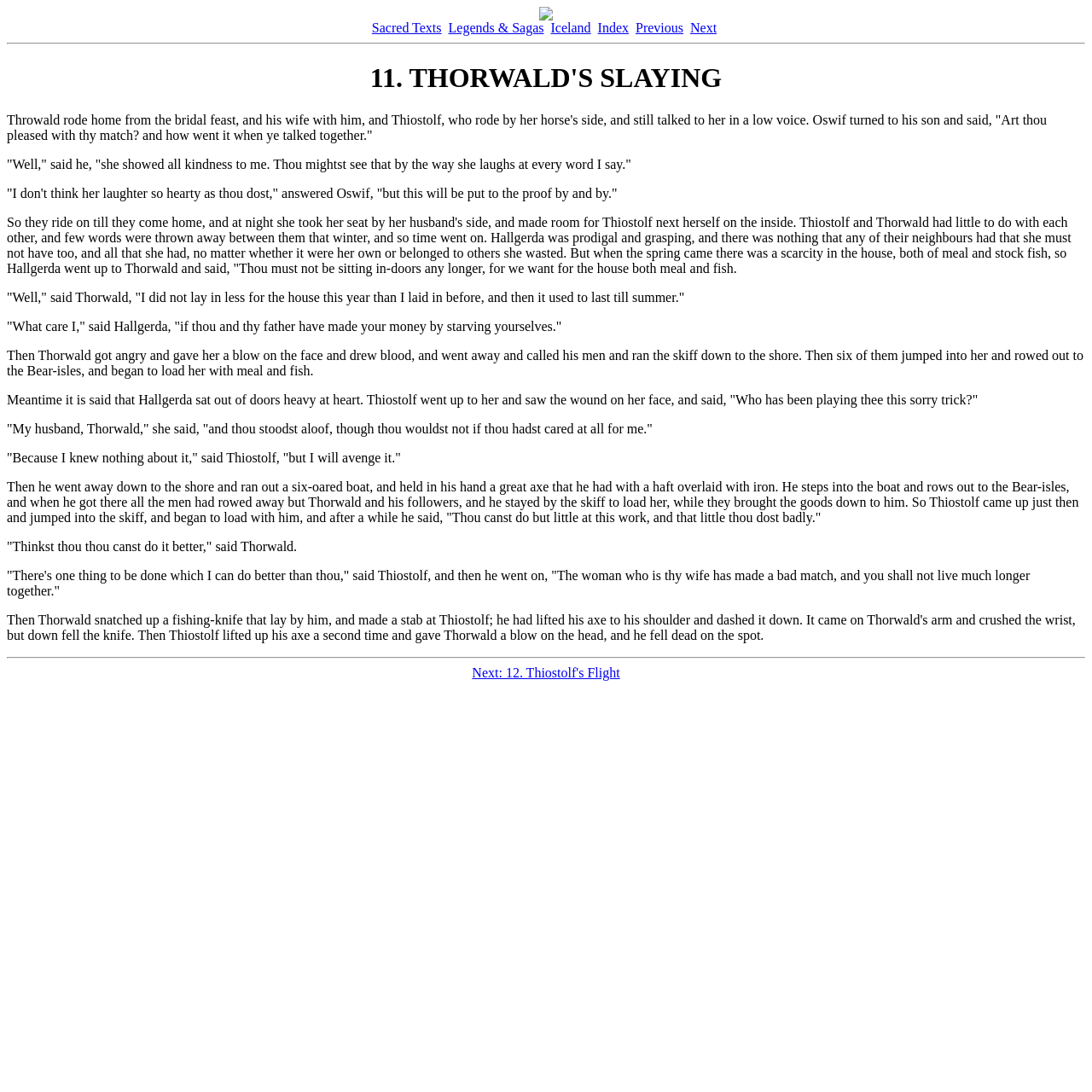Identify the bounding box of the UI element that matches this description: "Previous".

[0.582, 0.019, 0.626, 0.032]